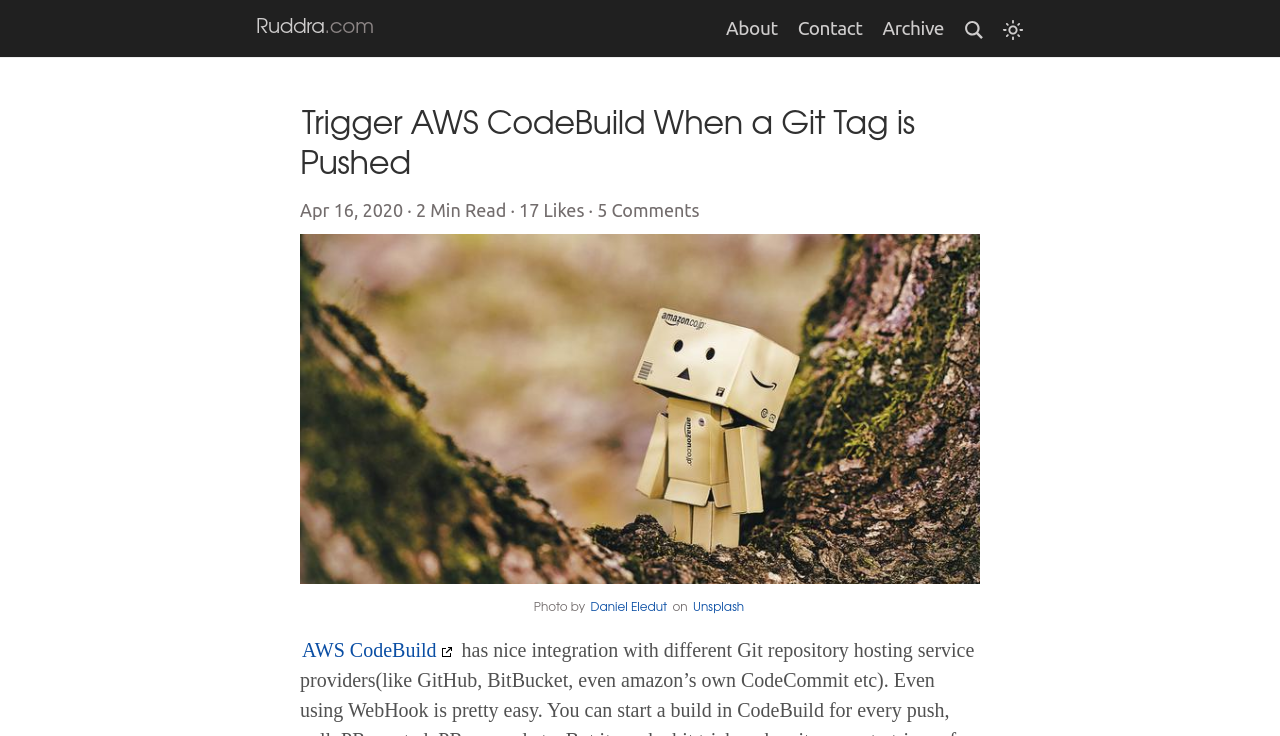How many links are there in the top navigation bar?
We need a detailed and meticulous answer to the question.

The top navigation bar has four links: 'About', 'Contact', 'Archive', and 'Search'.